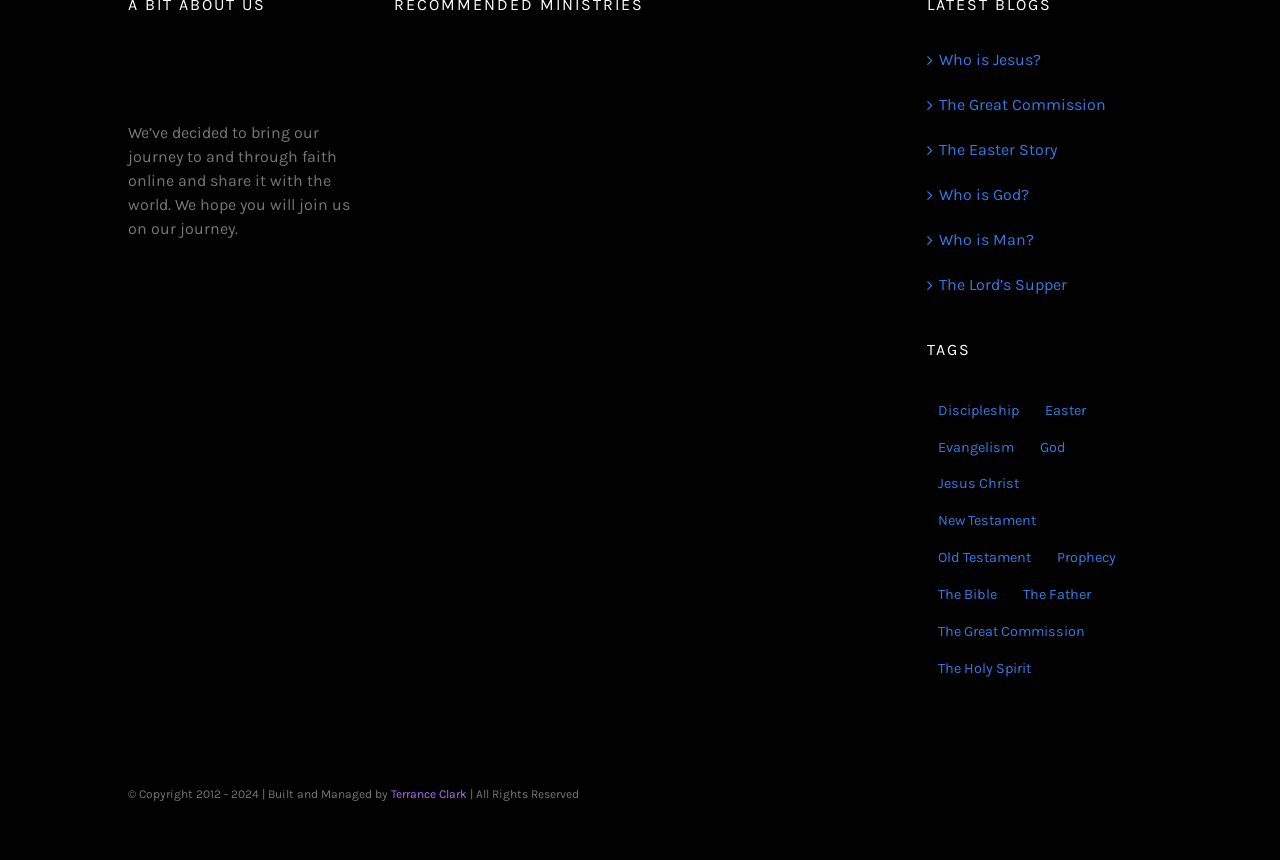Could you locate the bounding box coordinates for the section that should be clicked to accomplish this task: "Learn about Who is Jesus?".

[0.733, 0.058, 0.813, 0.08]